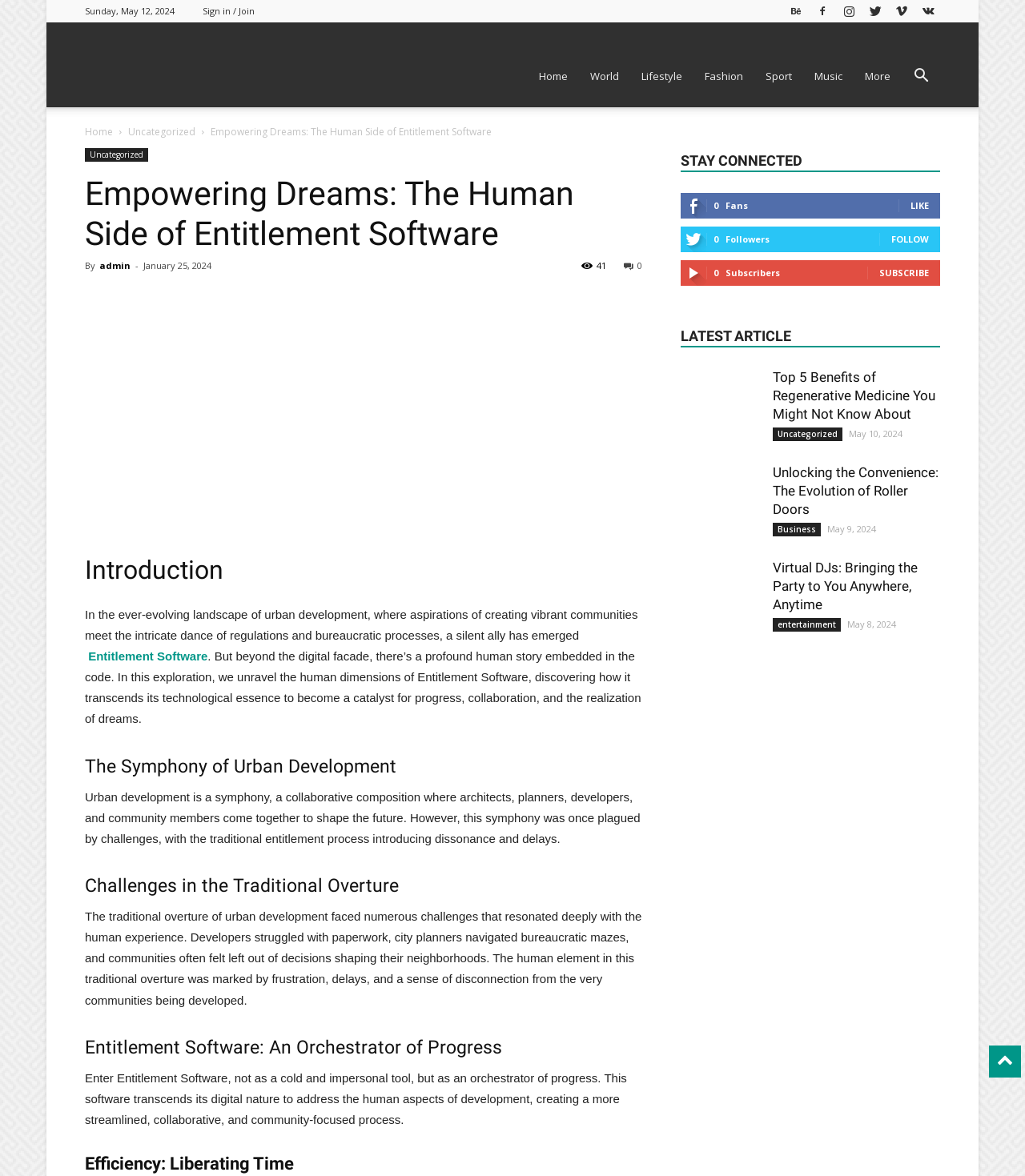Give a full account of the webpage's elements and their arrangement.

This webpage is about Empowering Dreams: The Human Side of Entitlement Software, with a focus on the human aspects of urban development. At the top, there is a date "Sunday, May 12, 2024" and a "Sign in / Join" link. Below that, there are several social media icons and a button with an icon. 

The main content is divided into sections, starting with a heading "Empowering Dreams: The Human Side of Entitlement Software" followed by a brief introduction to the topic. The introduction is accompanied by an image. 

The next section is titled "Introduction" and discusses the role of Entitlement Software in urban development. This is followed by sections titled "The Symphony of Urban Development", "Challenges in the Traditional Overture", and "Entitlement Software: An Orchestrator of Progress", each exploring different aspects of urban development and the impact of Entitlement Software.

On the right side of the page, there is a complementary section with a heading "STAY CONNECTED" and links to social media platforms. Below that, there are sections titled "LATEST ARTICLE" and "Top 5 Benefits of Regenerative Medicine You Might Not Know About", "Unlocking the Convenience: The Evolution of Roller Doors", and "Virtual DJs: Bringing the Party to You Anywhere, Anytime", each with a brief summary and a link to the full article.